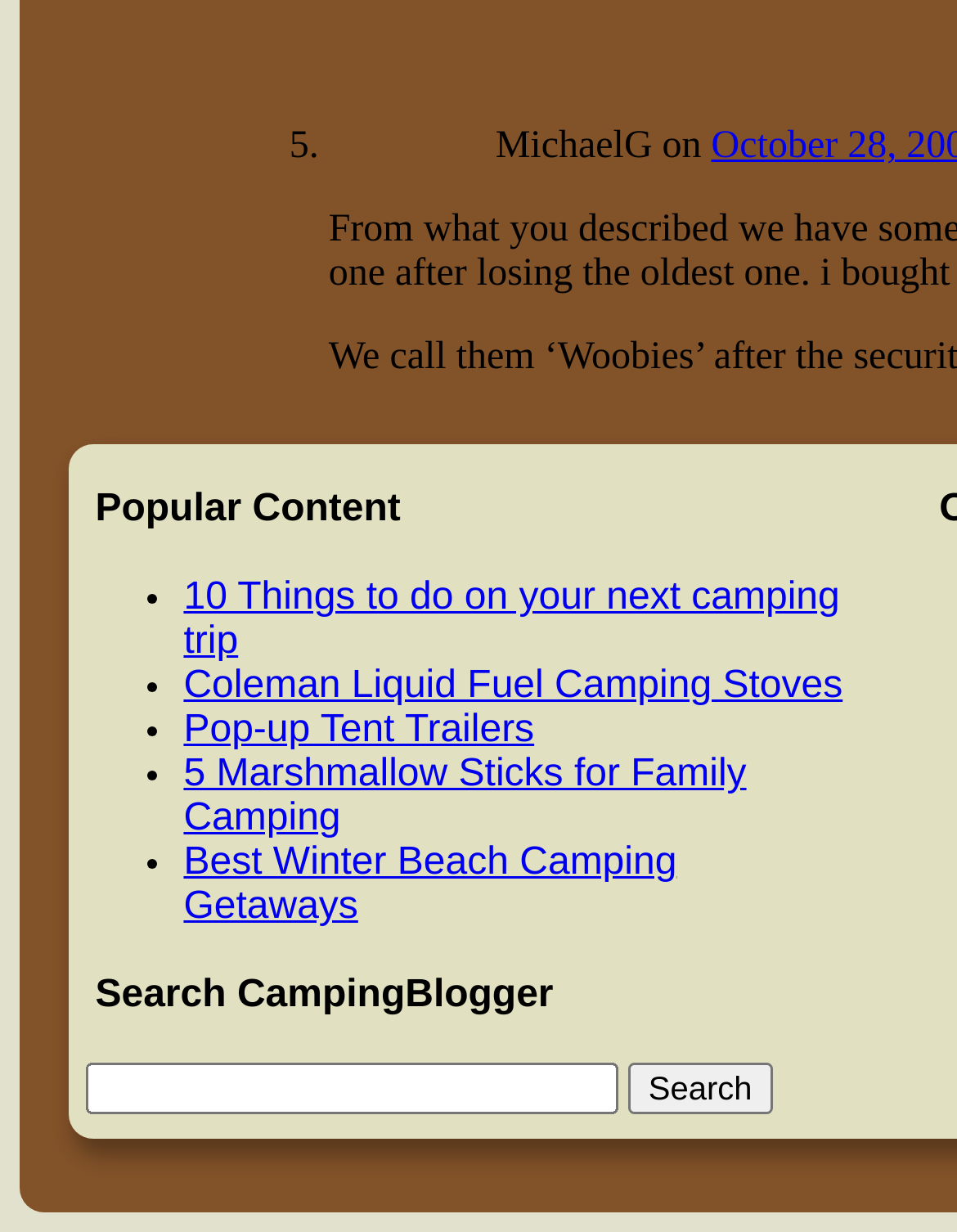Please answer the following question using a single word or phrase: How many headings are on the webpage?

2